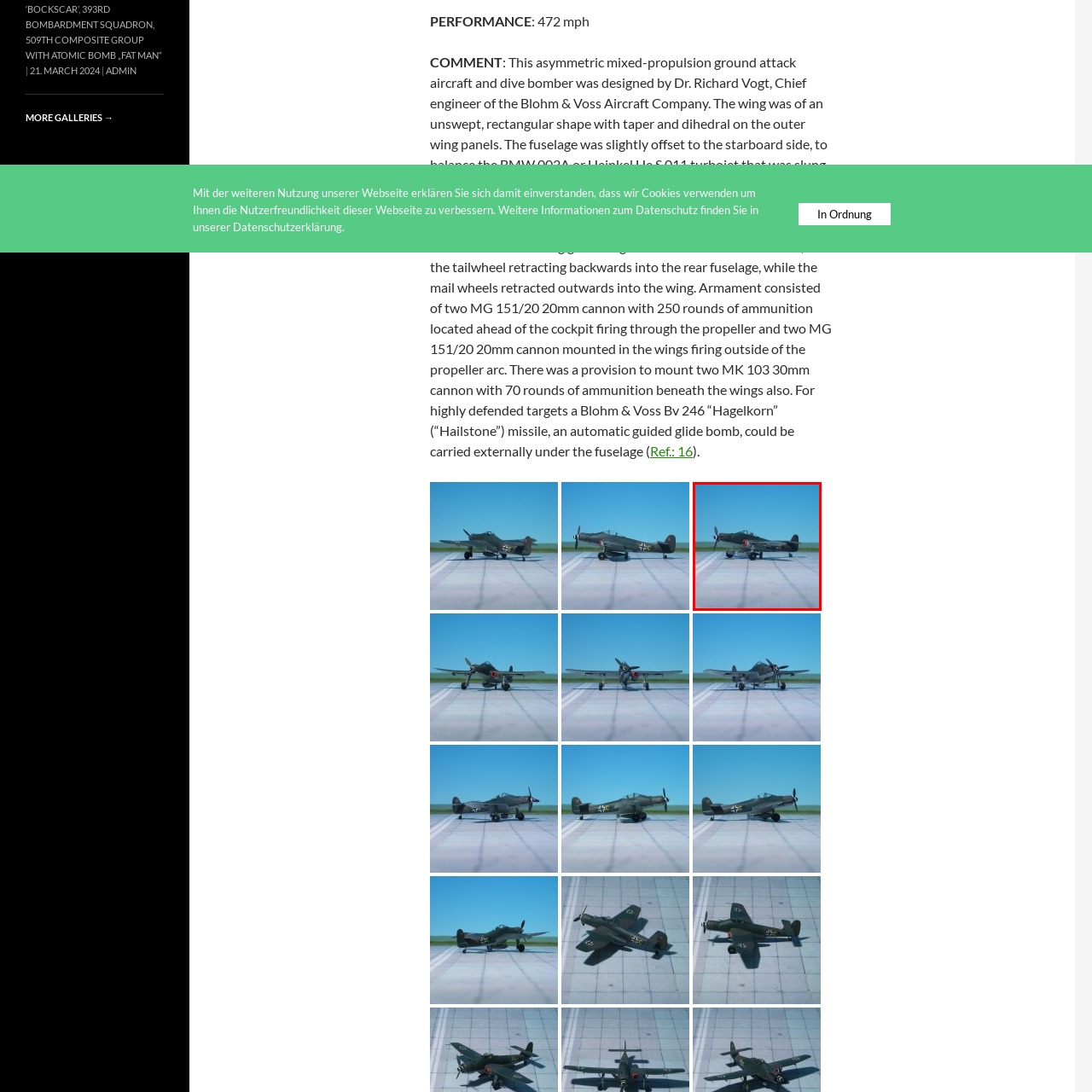What type of cannons is the aircraft equipped with?
Inspect the image area outlined by the red bounding box and deliver a detailed response to the question, based on the elements you observe.

According to the caption, the Bv P. 204 is equipped for armament with two MG 151/20 20mm cannons, which are a type of German autocannon used during World War II.